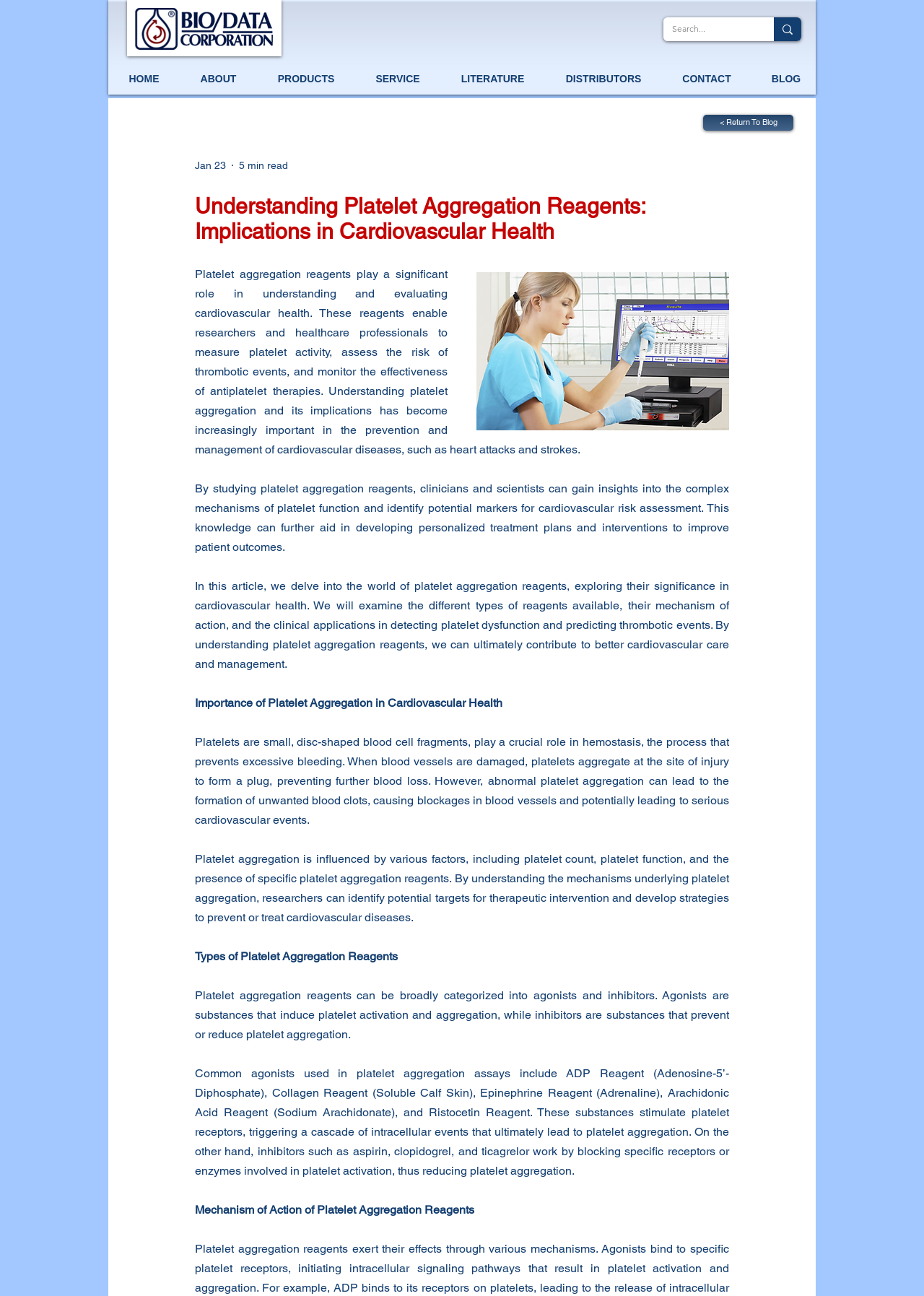What are the two types of platelet aggregation reagents?
Please provide a comprehensive answer based on the visual information in the image.

I read the text on the webpage and found that platelet aggregation reagents can be broadly categorized into agonists and inhibitors, where agonists induce platelet activation and aggregation, and inhibitors prevent or reduce platelet aggregation.